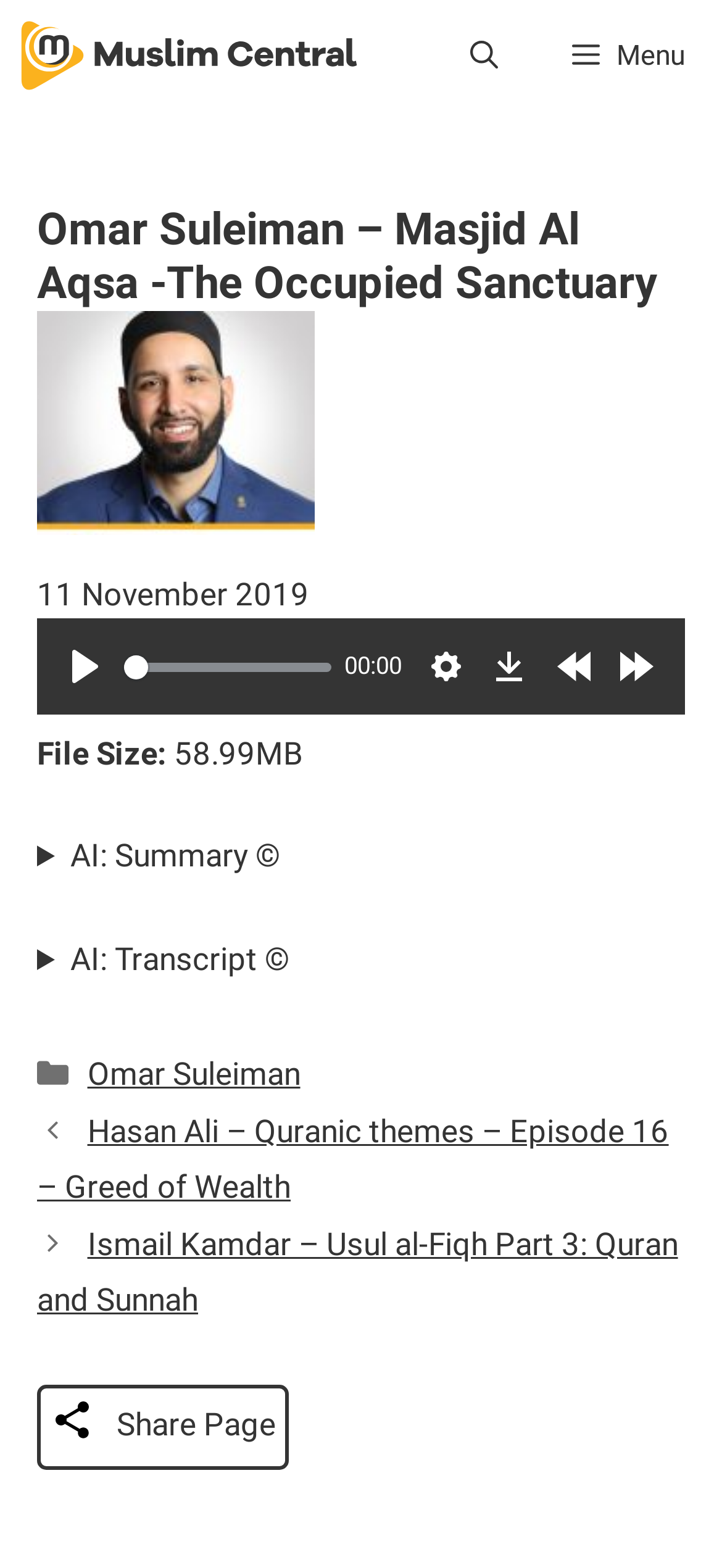Based on the image, please elaborate on the answer to the following question:
What is the function of the button with the text 'Play'?

The button with the text 'Play' is likely a play button that starts playing the audio lecture when pressed, as it is located near the slider 'Seek' and the timer 'Current time'.